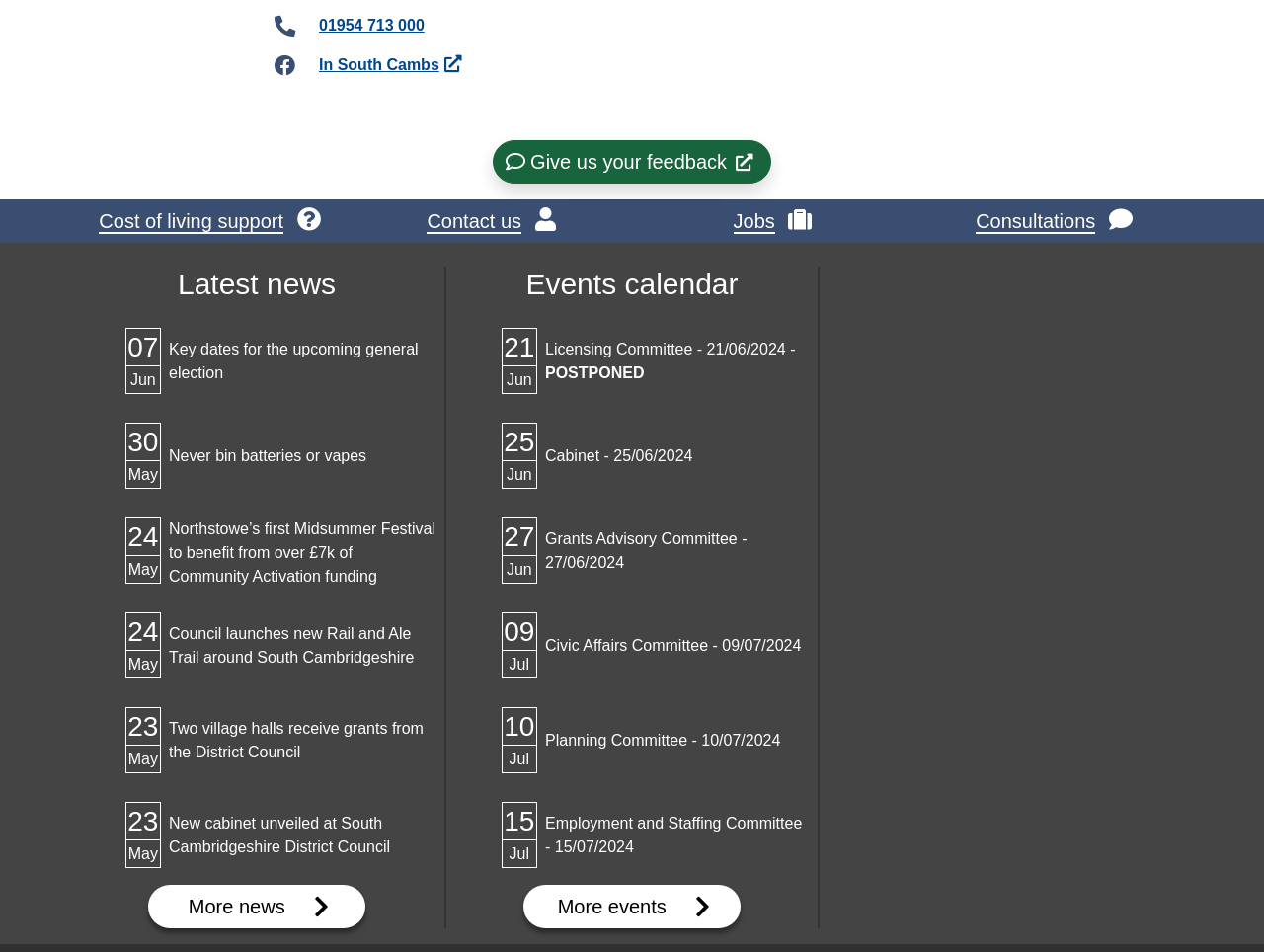Can you determine the bounding box coordinates of the area that needs to be clicked to fulfill the following instruction: "Click on 'News'"?

[0.117, 0.93, 0.289, 0.975]